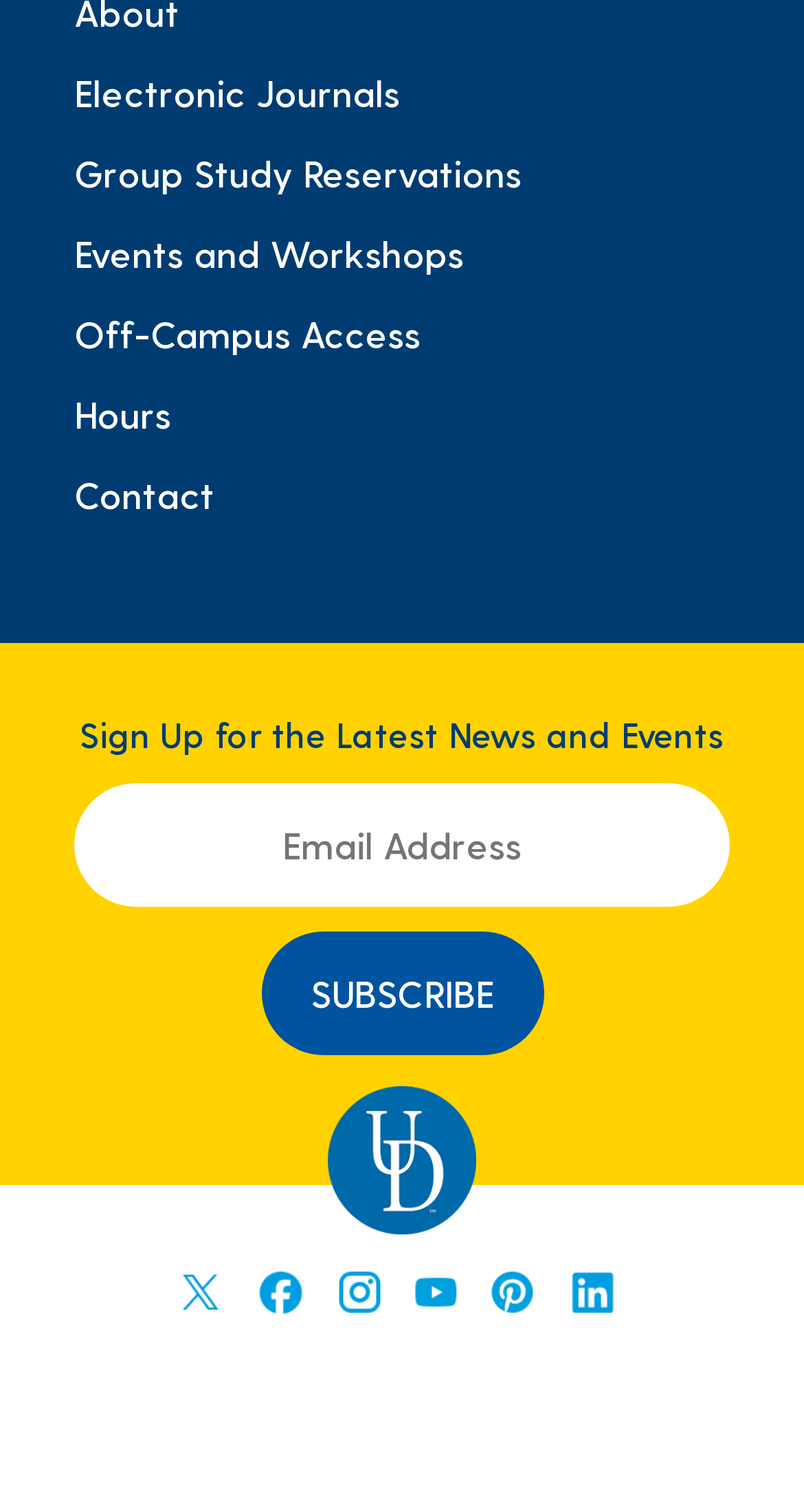Given the description: "parent_node: Email Address name="subscribe" value="Subscribe"", determine the bounding box coordinates of the UI element. The coordinates should be formatted as four float numbers between 0 and 1, [left, top, right, bottom].

[0.324, 0.615, 0.676, 0.697]